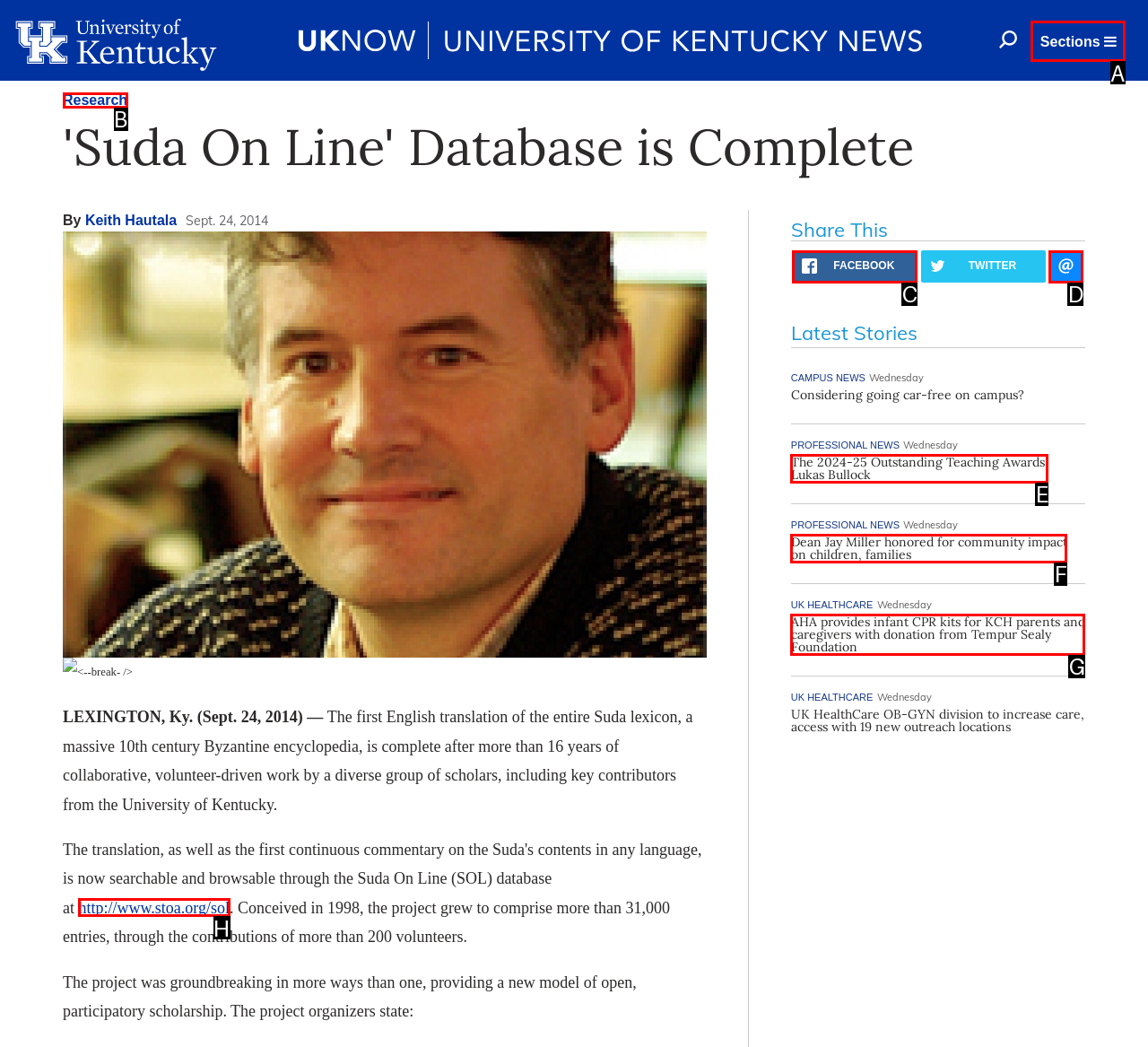Identify the correct HTML element to click for the task: Navigate to section menu. Provide the letter of your choice.

A